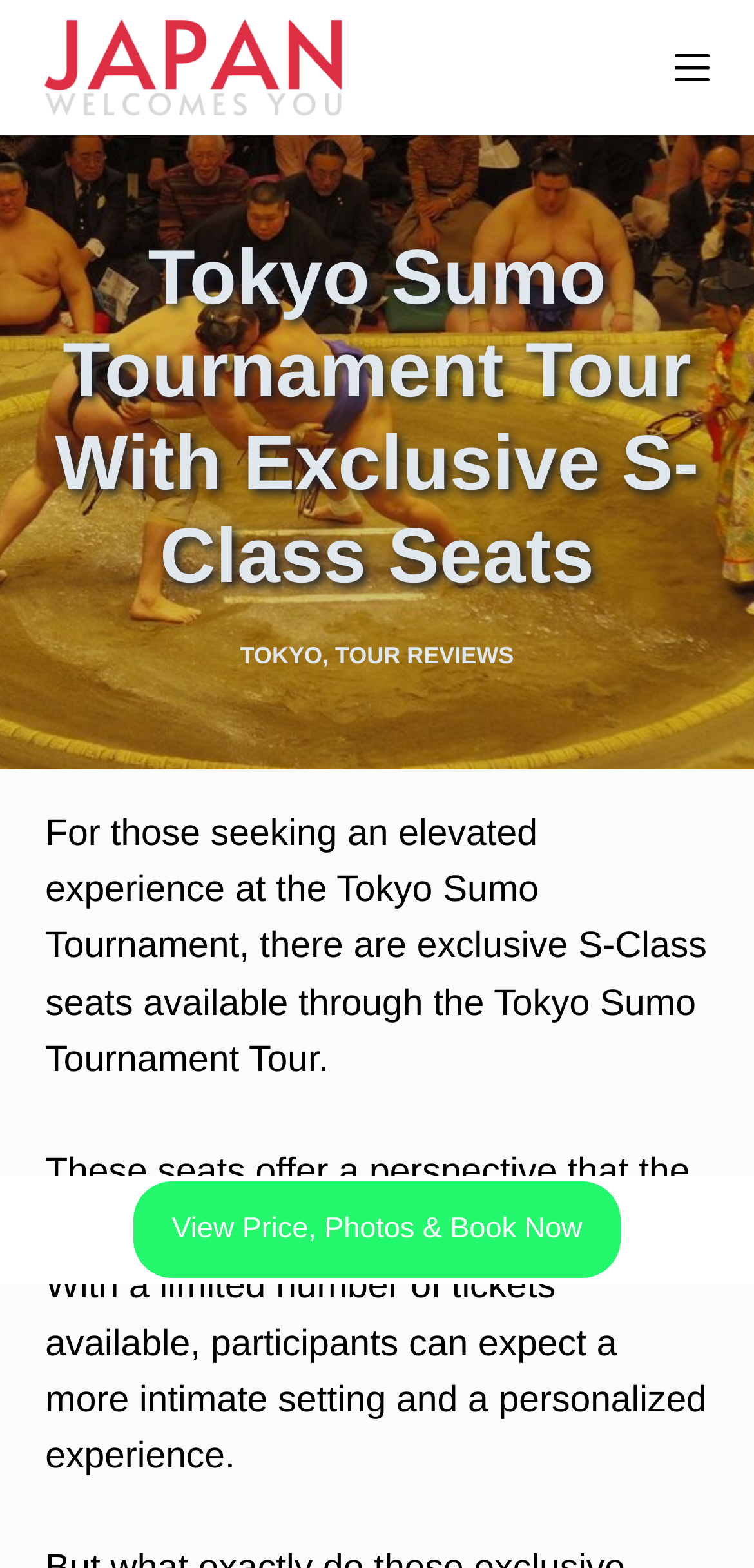Generate the text of the webpage's primary heading.

Tokyo Sumo Tournament Tour With Exclusive S-Class Seats